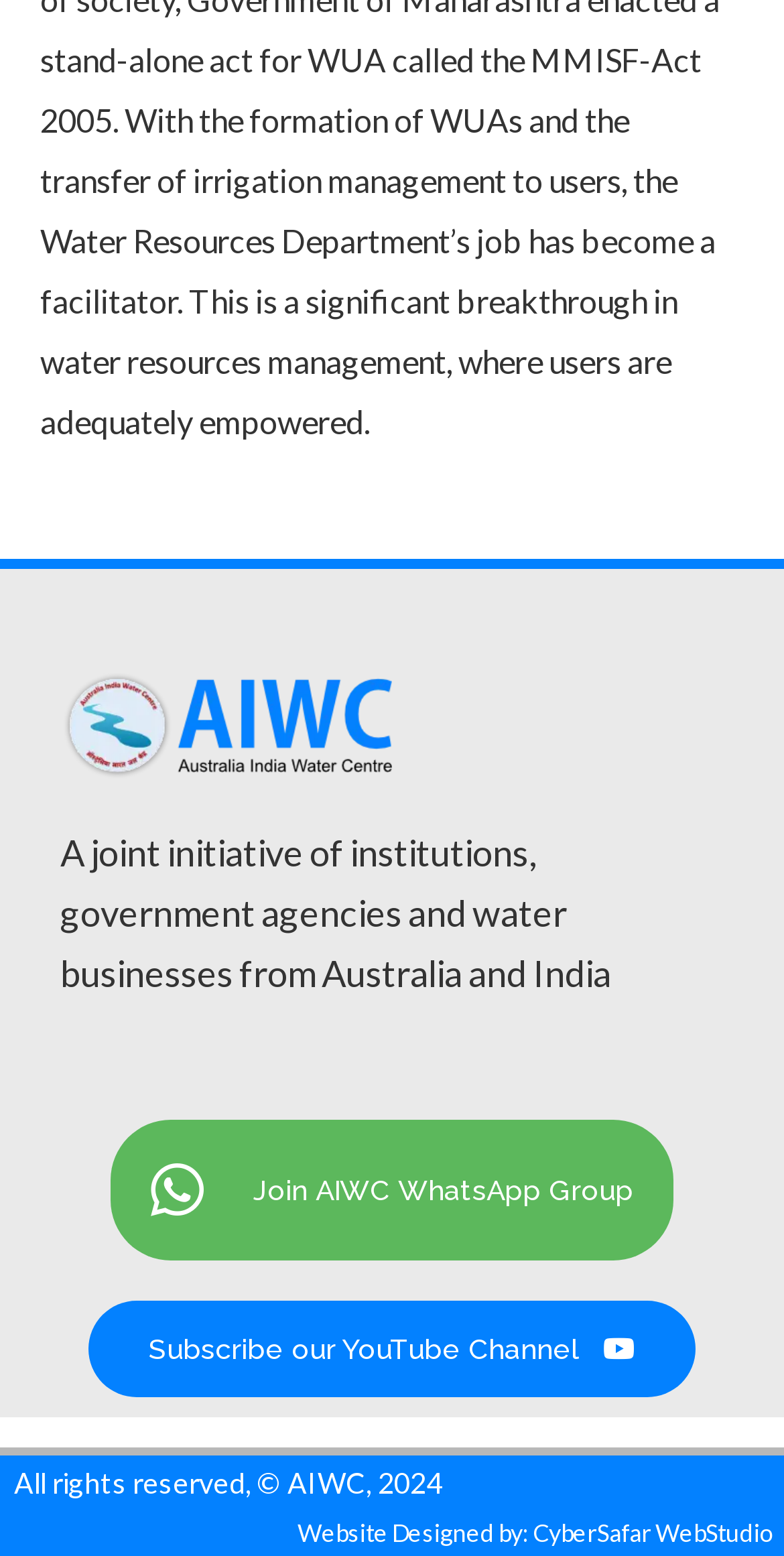Given the content of the image, can you provide a detailed answer to the question?
How many social media links are available?

There are two social media links available on the webpage, one for joining the AIWC WhatsApp Group and another for subscribing to the AIWC YouTube Channel. These links are located near the top of the webpage.